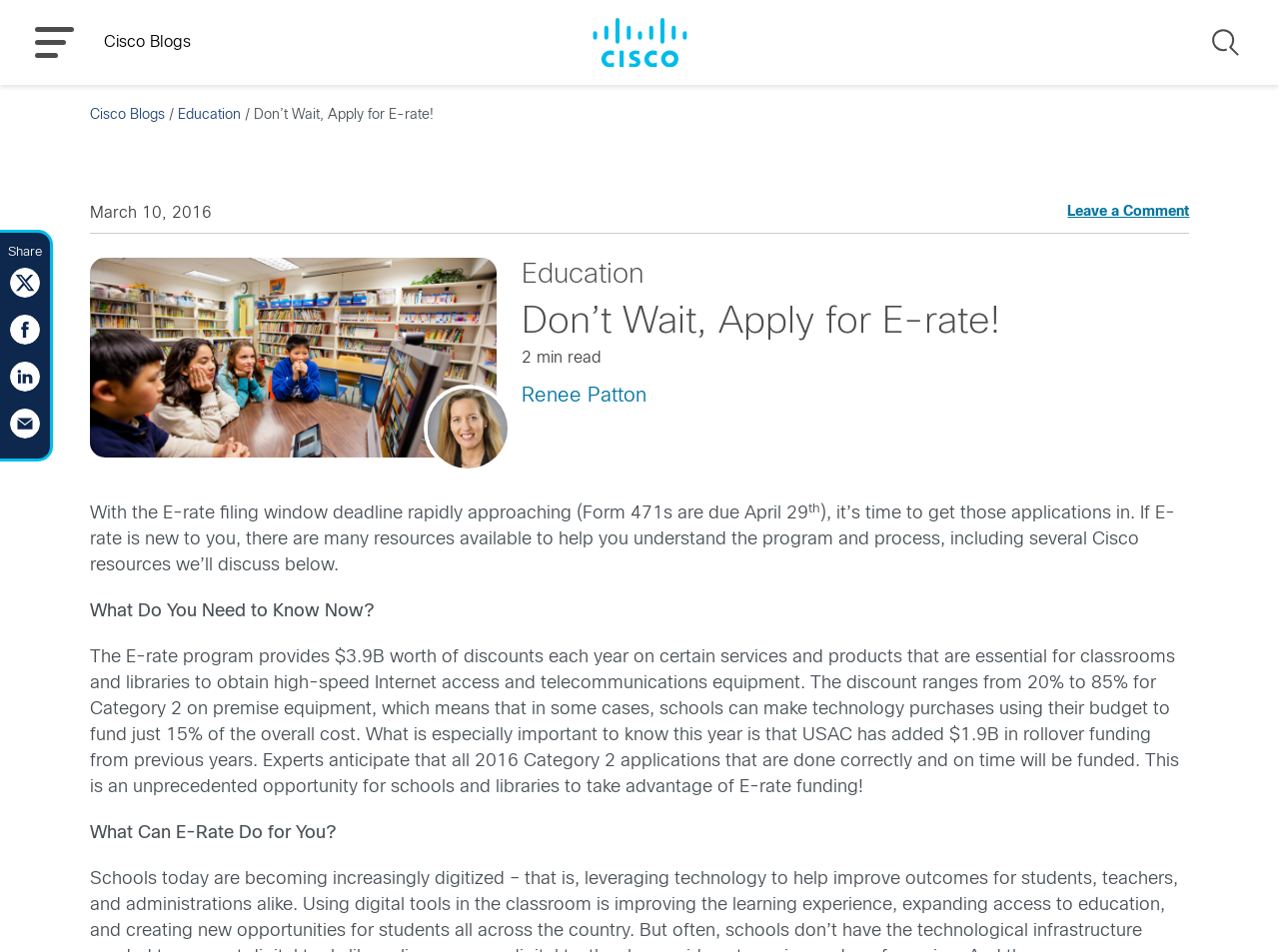Locate the bounding box for the described UI element: "Cisco Blogs". Ensure the coordinates are four float numbers between 0 and 1, formatted as [left, top, right, bottom].

[0.07, 0.025, 0.129, 0.039]